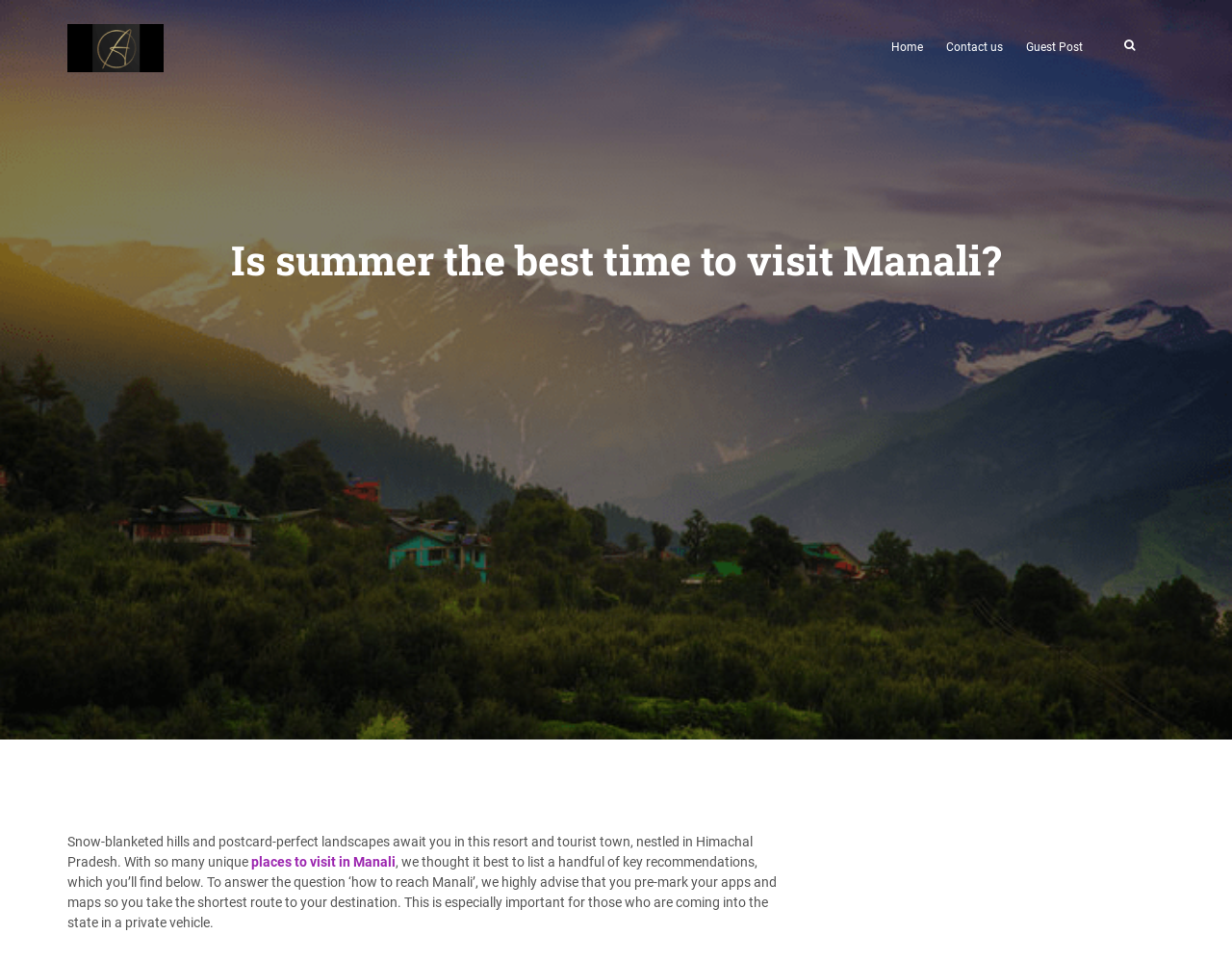Extract the main title from the webpage and generate its text.

Is summer the best time to visit Manali?